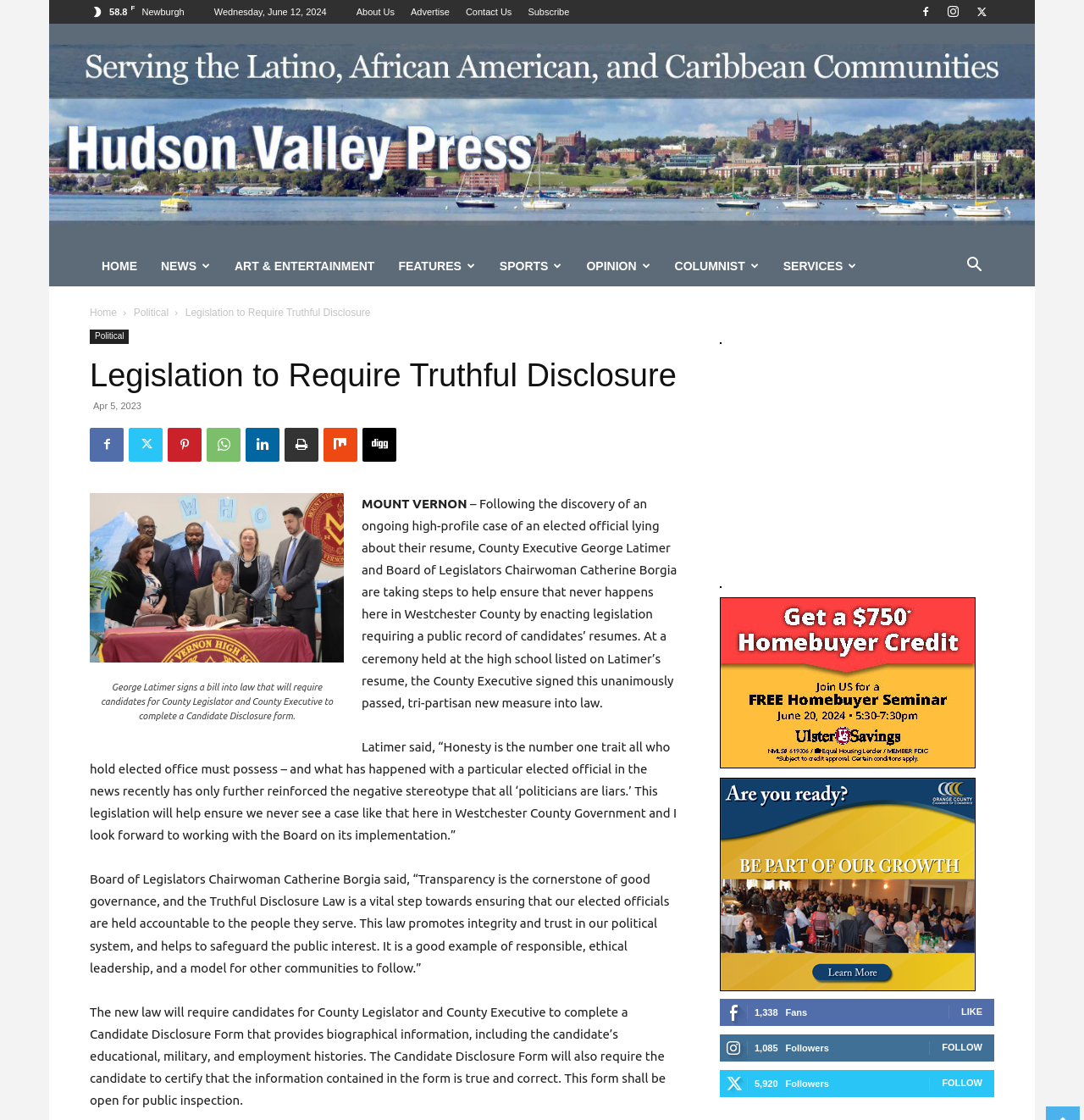Point out the bounding box coordinates of the section to click in order to follow this instruction: "Click on the 'HOME' link".

[0.083, 0.219, 0.138, 0.256]